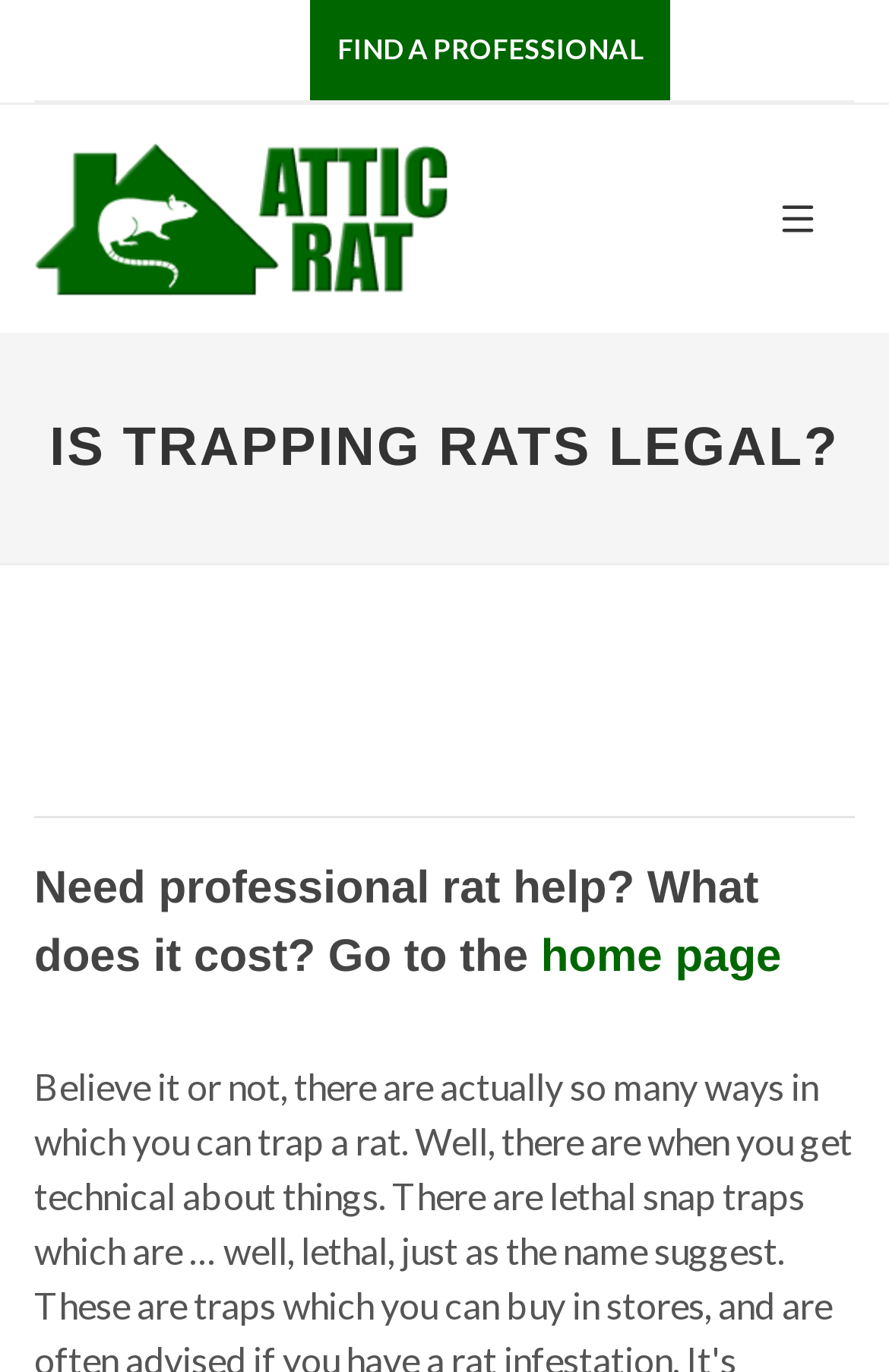Please determine the bounding box coordinates for the UI element described as: "alt="Attic Rat"".

[0.038, 0.076, 0.509, 0.243]